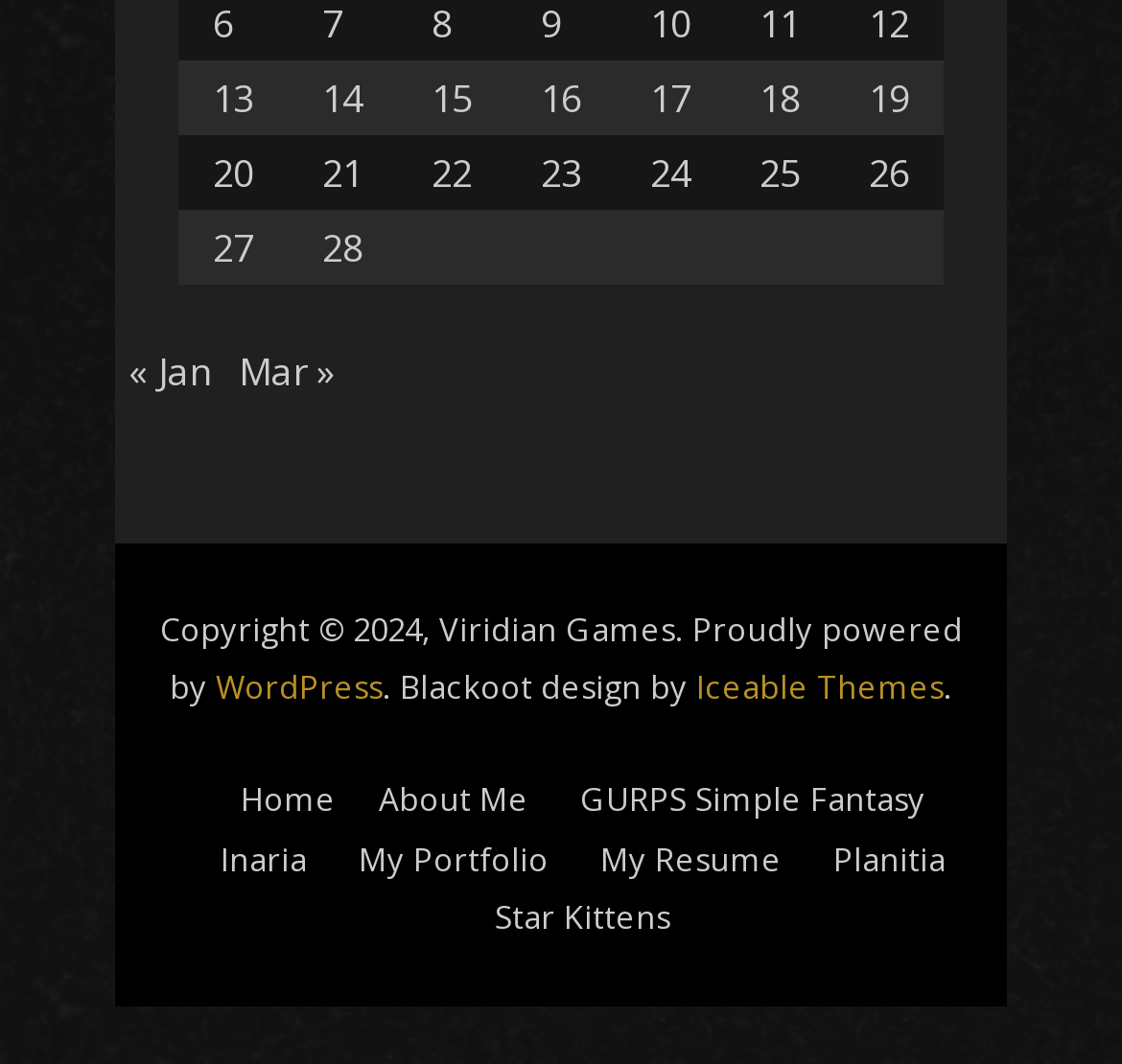Please provide the bounding box coordinates for the element that needs to be clicked to perform the following instruction: "Check about me". The coordinates should be given as four float numbers between 0 and 1, i.e., [left, top, right, bottom].

[0.337, 0.73, 0.471, 0.771]